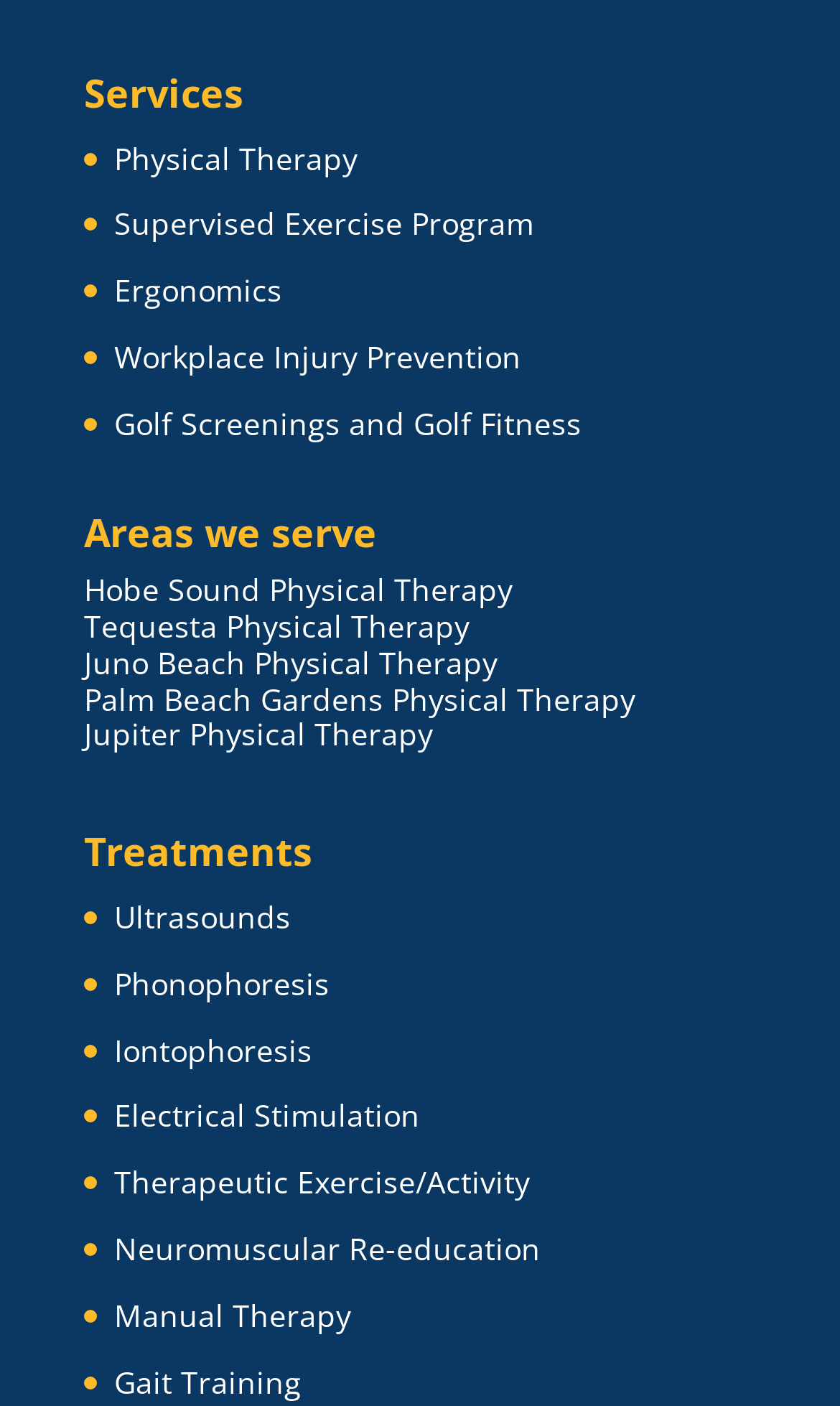Find the bounding box coordinates of the element to click in order to complete the given instruction: "Click on Physical Therapy."

[0.136, 0.097, 0.426, 0.127]